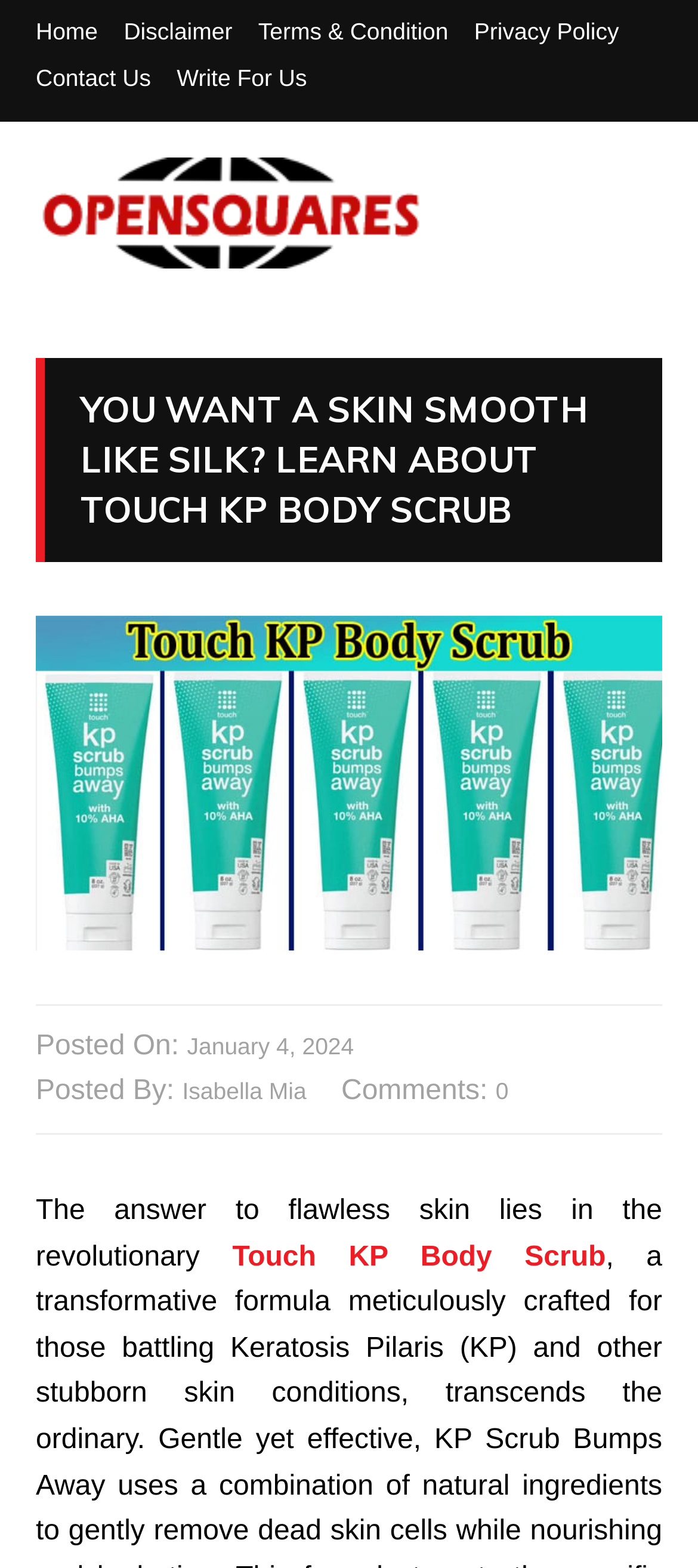What is the name of the body scrub product?
Please give a detailed answer to the question using the information shown in the image.

I read the text describing the product and found the name 'Touch KP Body Scrub' mentioned as a revolutionary formula for achieving flawless skin.